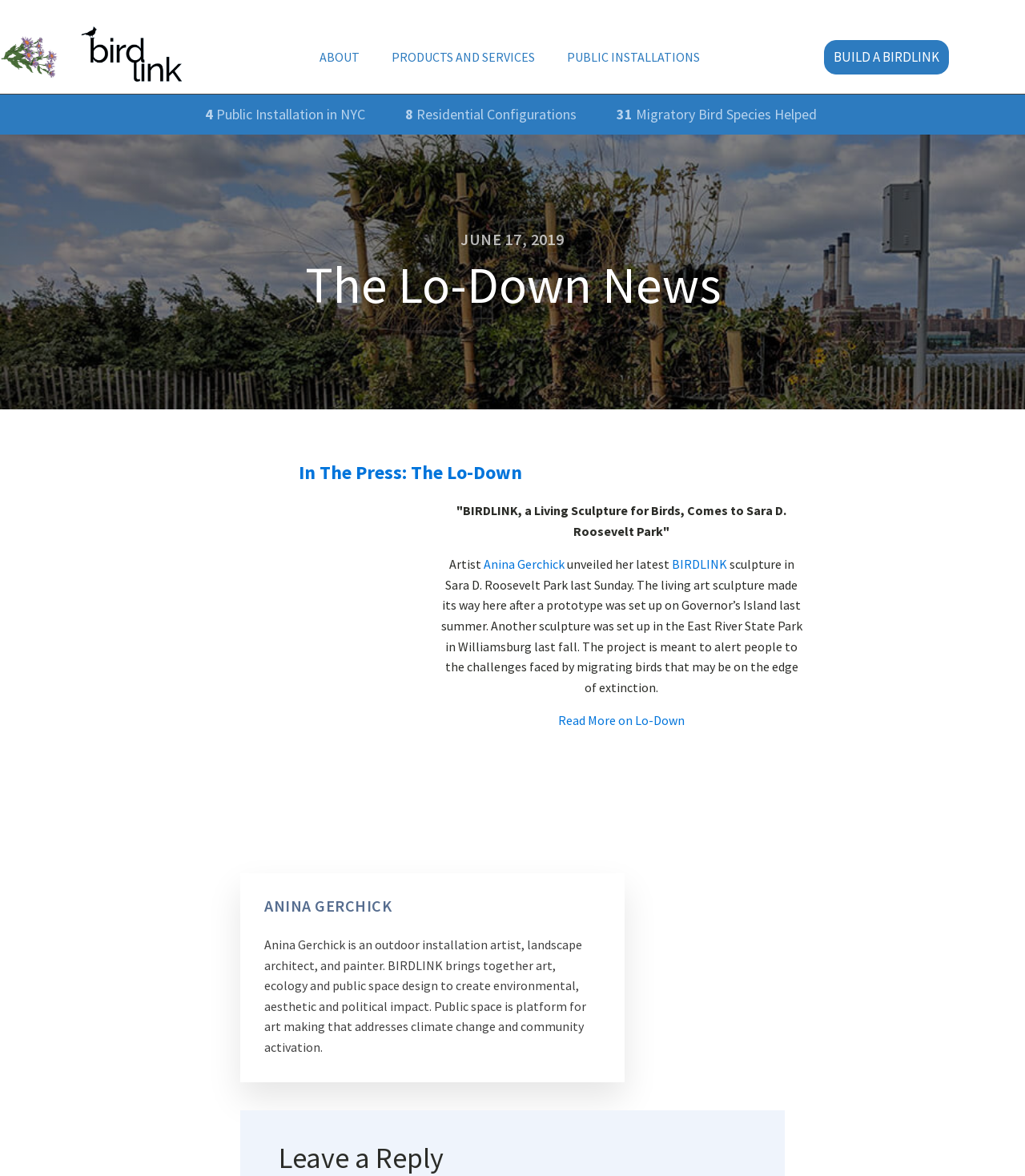Provide the bounding box coordinates of the area you need to click to execute the following instruction: "Learn more about Anina Gerchick".

[0.471, 0.473, 0.55, 0.486]